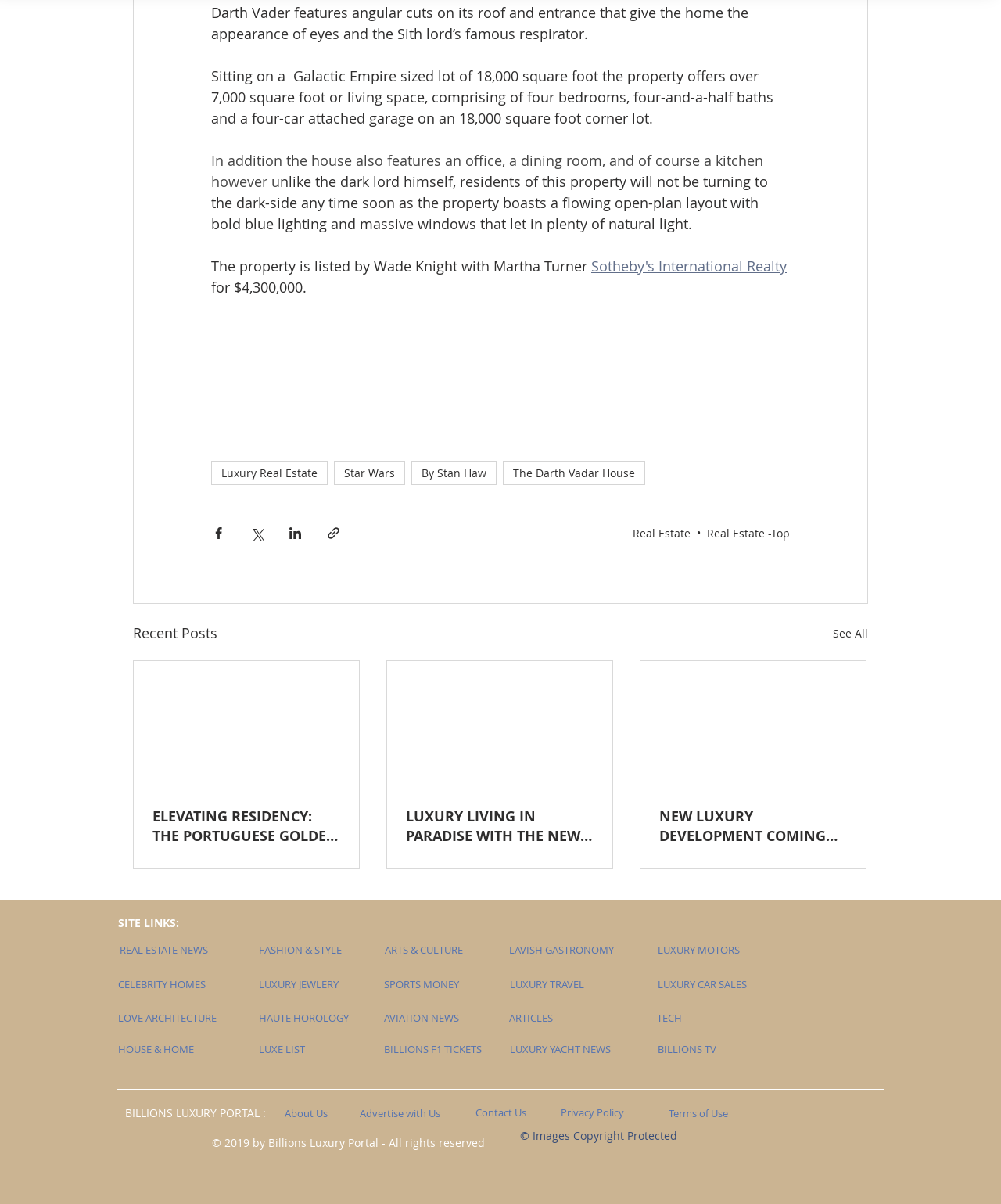Respond to the question below with a single word or phrase:
What is the price of the Darth Vadar House?

$4,300,000